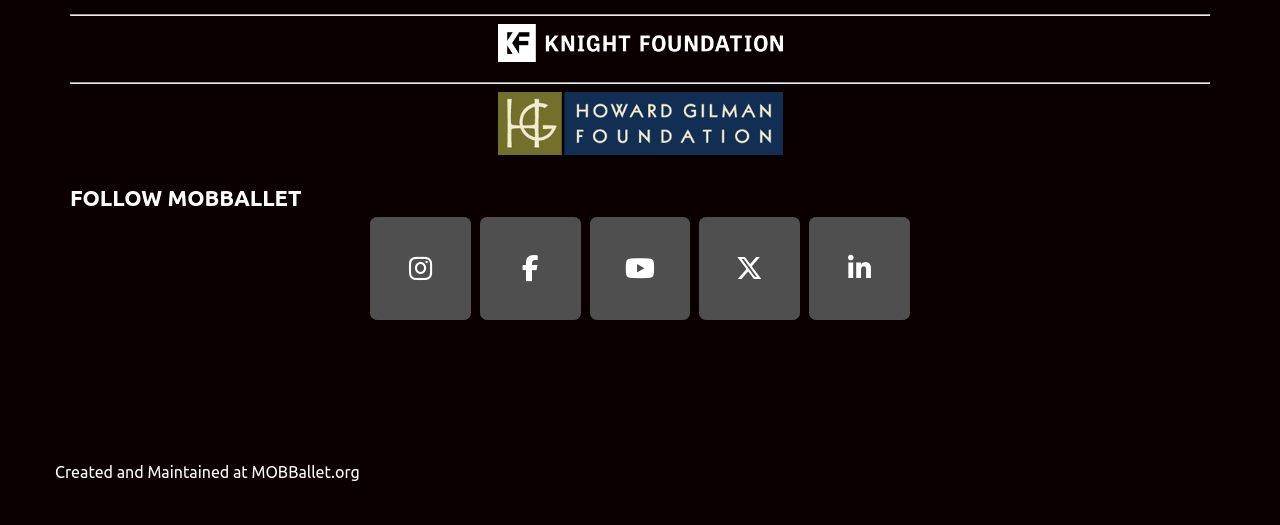Bounding box coordinates should be in the format (top-left x, top-left y, bottom-right x, bottom-right y) and all values should be floating point numbers between 0 and 1. Determine the bounding box coordinate for the UI element described as: aria-label="Youtube" title="Youtube"

[0.461, 0.413, 0.539, 0.609]